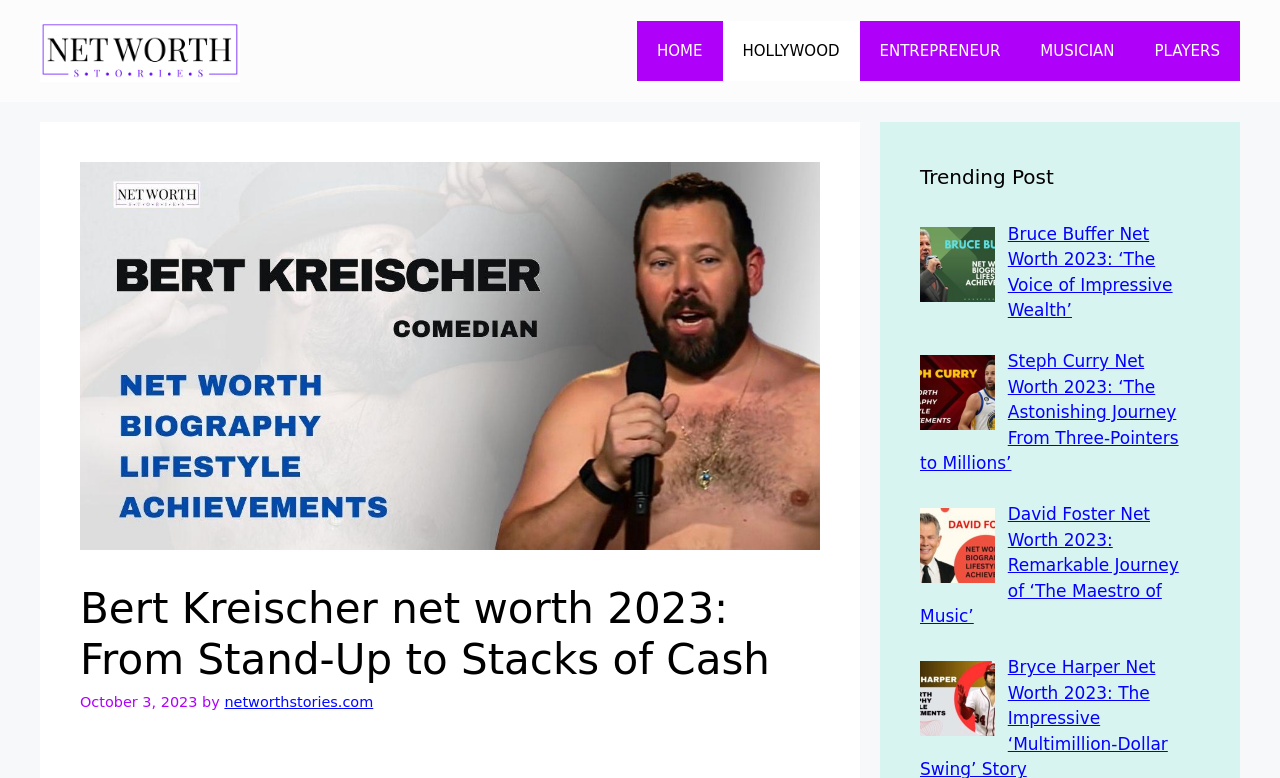Extract the main title from the webpage and generate its text.

Bert Kreischer net worth 2023: From Stand-Up to Stacks of Cash